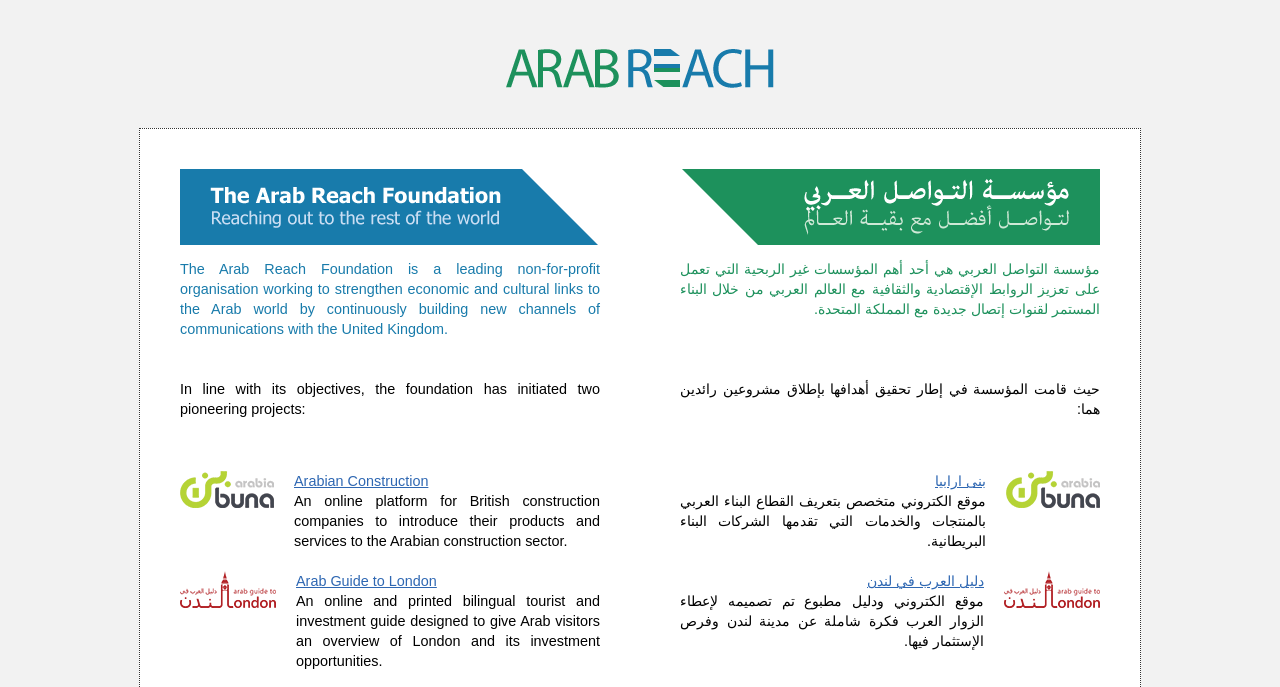Respond to the following question using a concise word or phrase: 
What is the purpose of the 'Arabian Construction' project?

Online platform for British construction companies